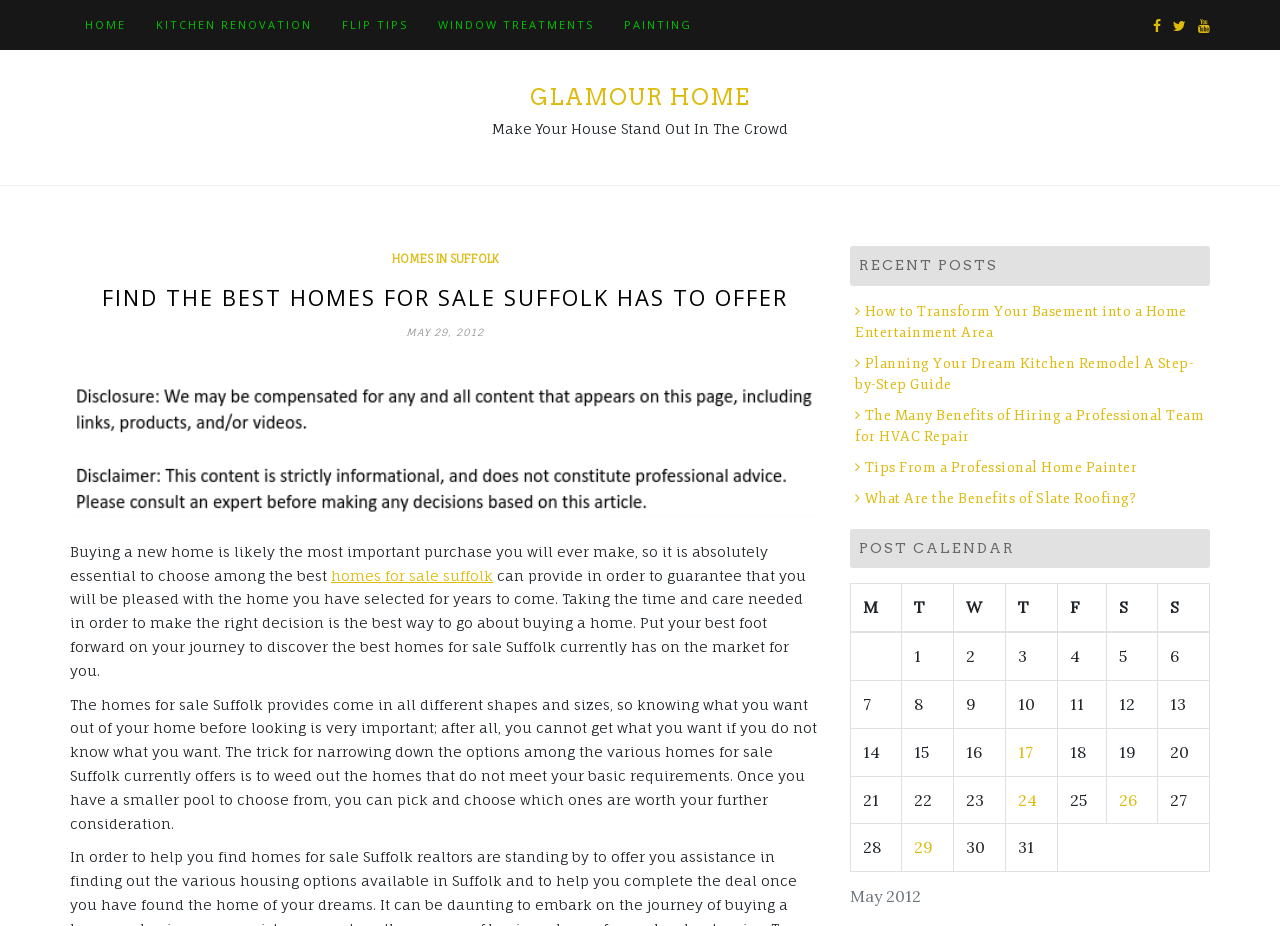Locate and extract the headline of this webpage.

FIND THE BEST HOMES FOR SALE SUFFOLK HAS TO OFFER